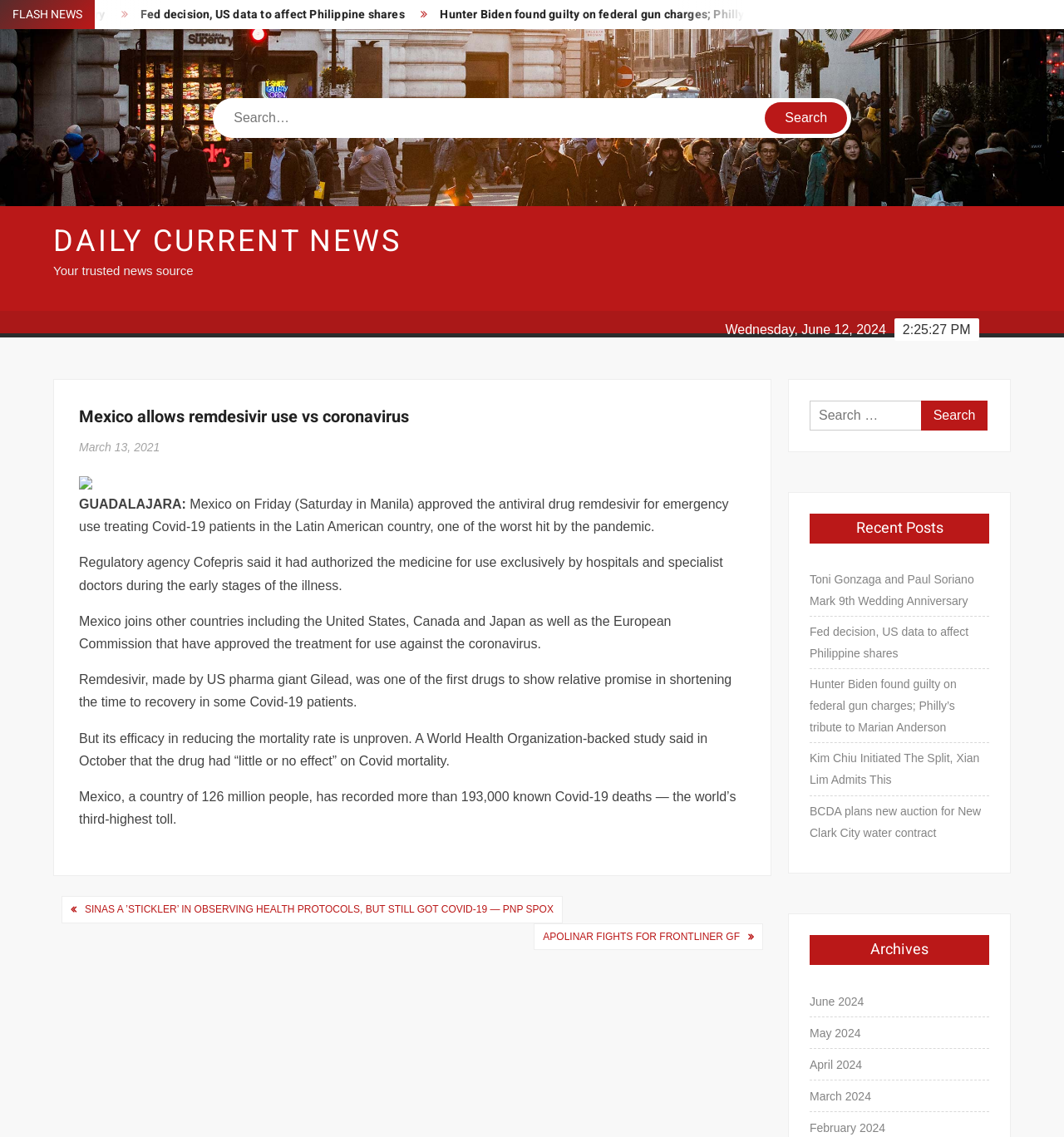Pinpoint the bounding box coordinates for the area that should be clicked to perform the following instruction: "Read the news about Fed decision and US data affecting Philippine shares".

[0.083, 0.005, 0.331, 0.02]